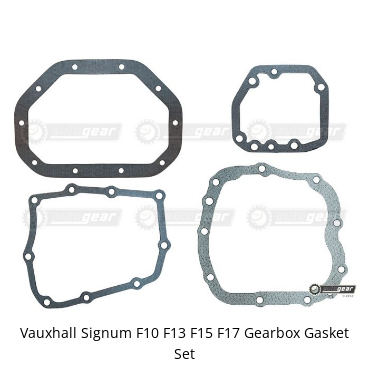What is the purpose of the gaskets in the gearbox?
Using the information from the image, give a concise answer in one word or a short phrase.

Preventing leaks